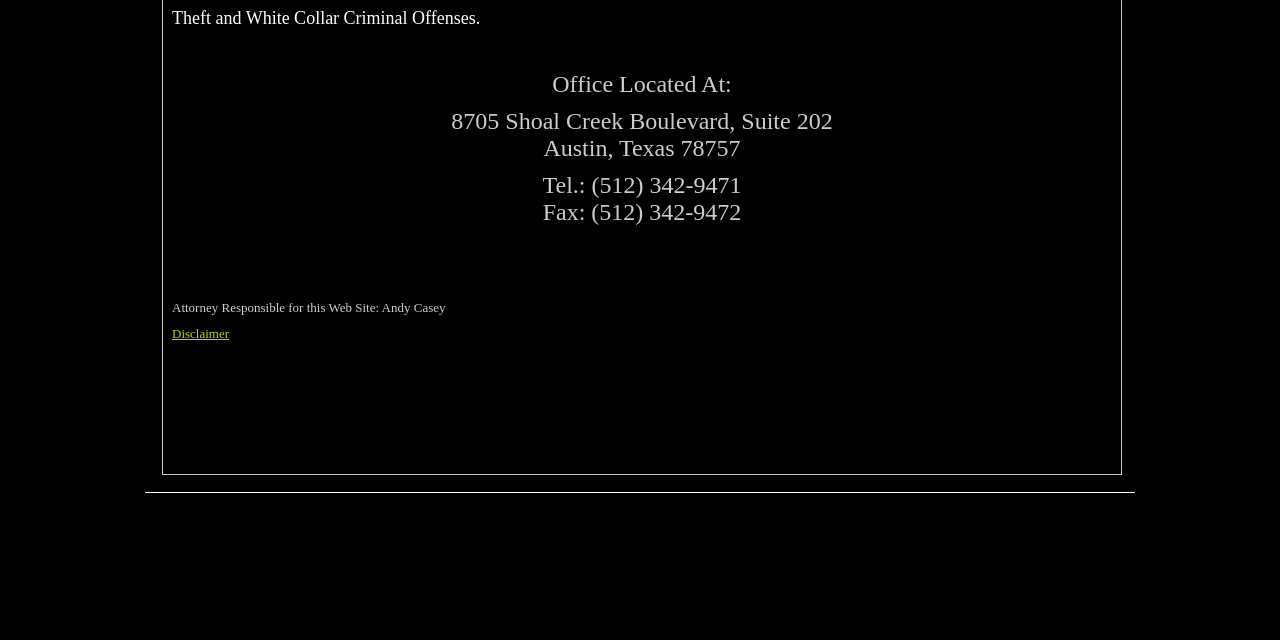Find the coordinates for the bounding box of the element with this description: "Disclaimer".

[0.134, 0.509, 0.179, 0.533]